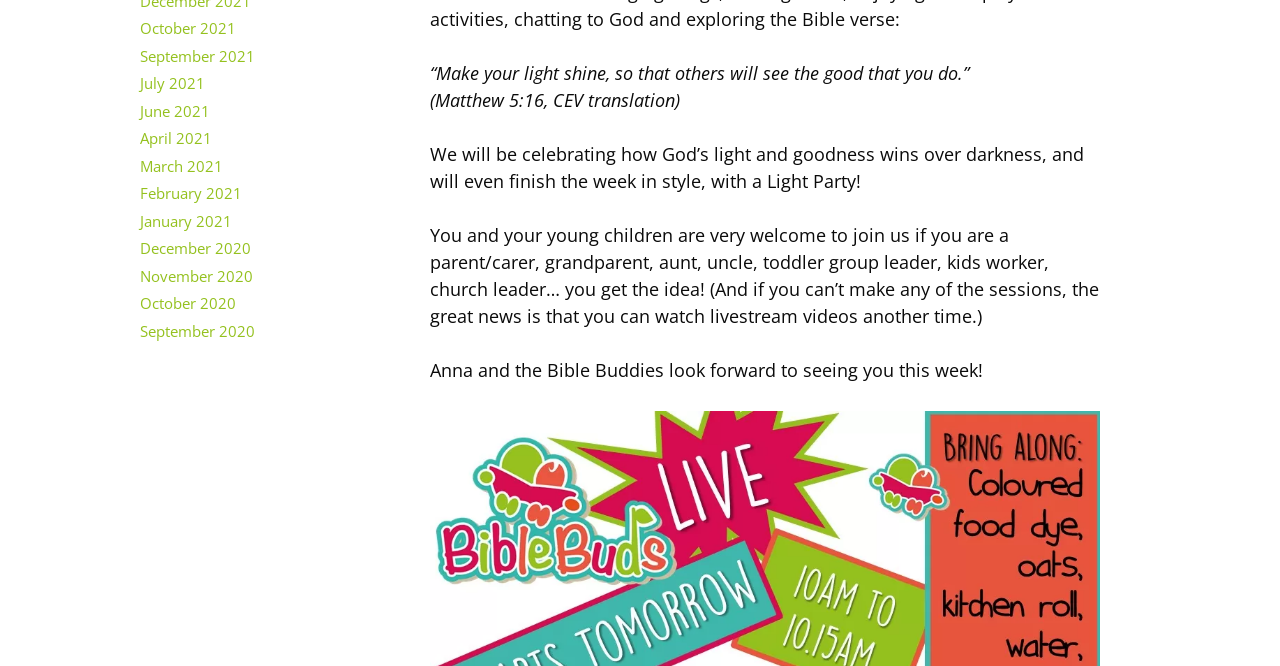Bounding box coordinates are specified in the format (top-left x, top-left y, bottom-right x, bottom-right y). All values are floating point numbers bounded between 0 and 1. Please provide the bounding box coordinate of the region this sentence describes: September 2020

[0.109, 0.482, 0.199, 0.512]